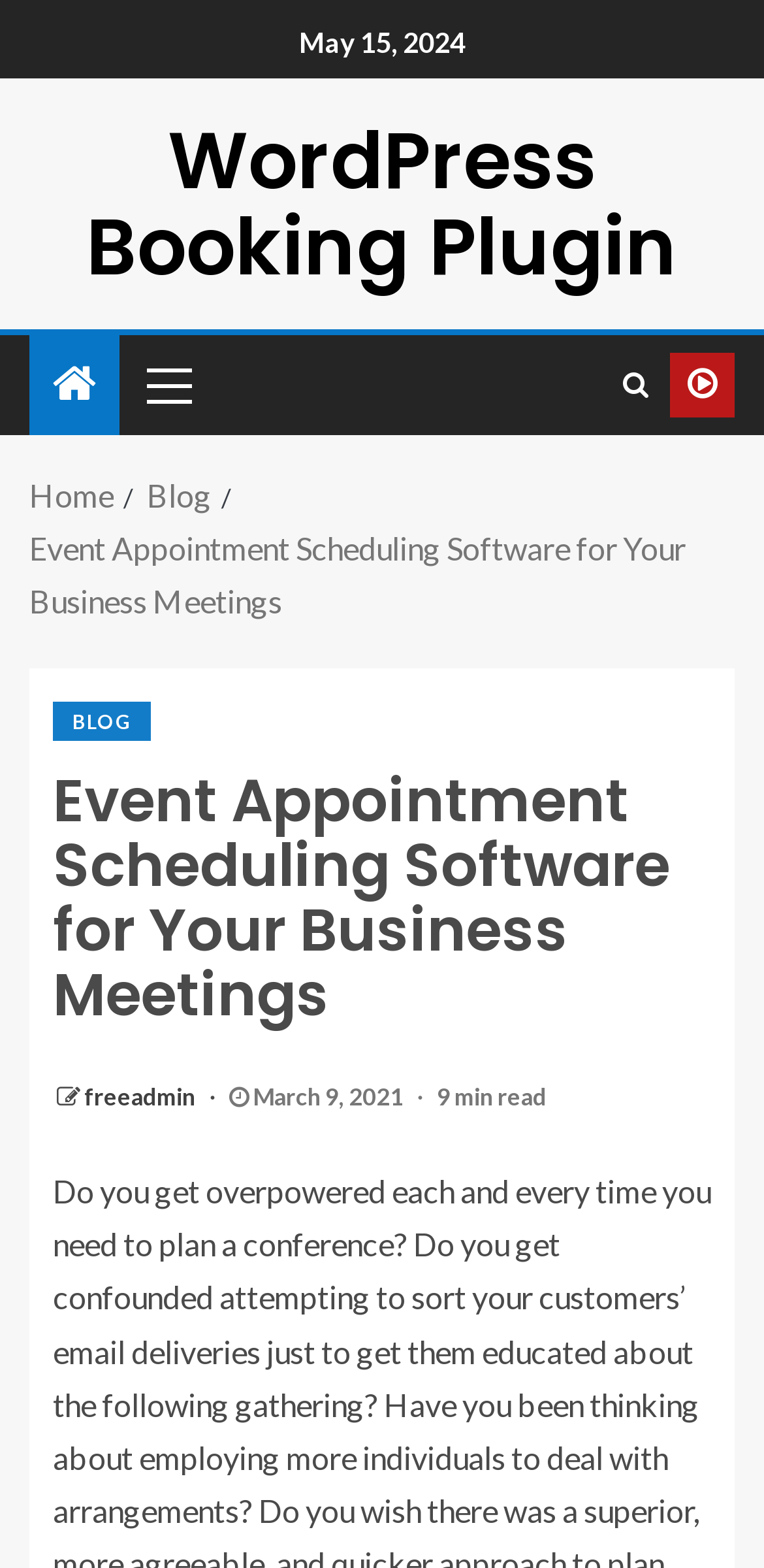Please identify the bounding box coordinates of the area I need to click to accomplish the following instruction: "Go to Home".

[0.038, 0.304, 0.149, 0.328]